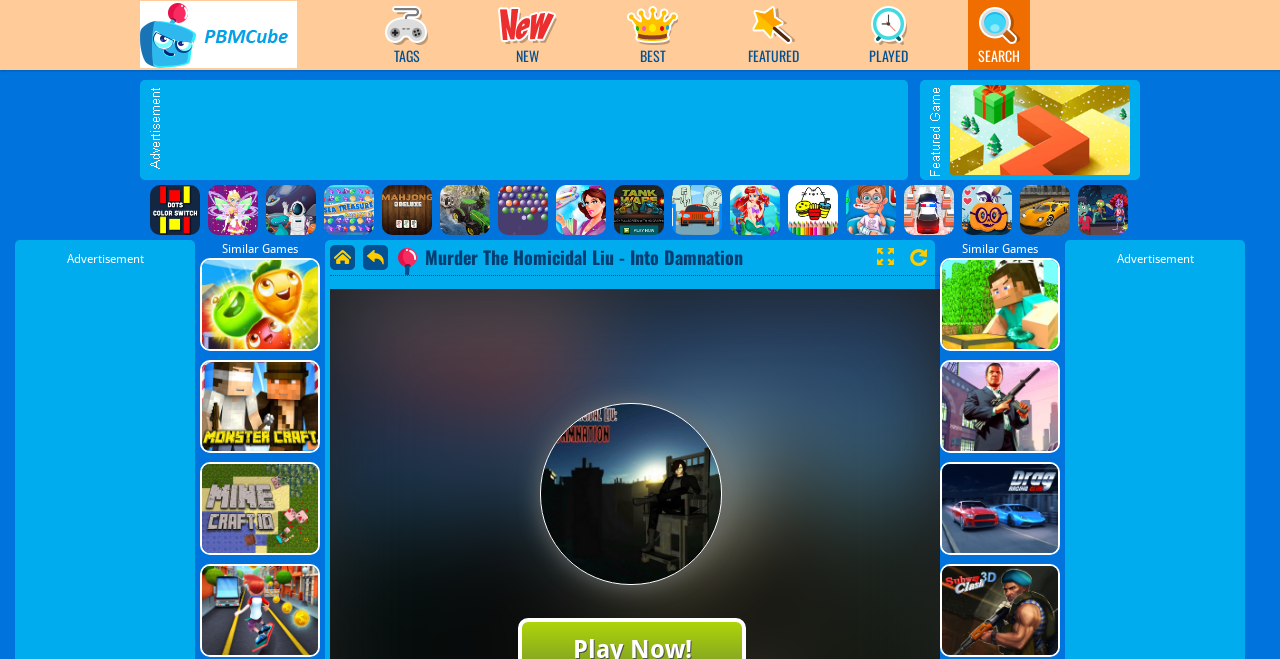How many similar games are displayed on the webpage?
Using the information from the image, provide a comprehensive answer to the question.

I counted the number of links with images under the 'Similar Games' heading and found 8 similar games displayed on the webpage.